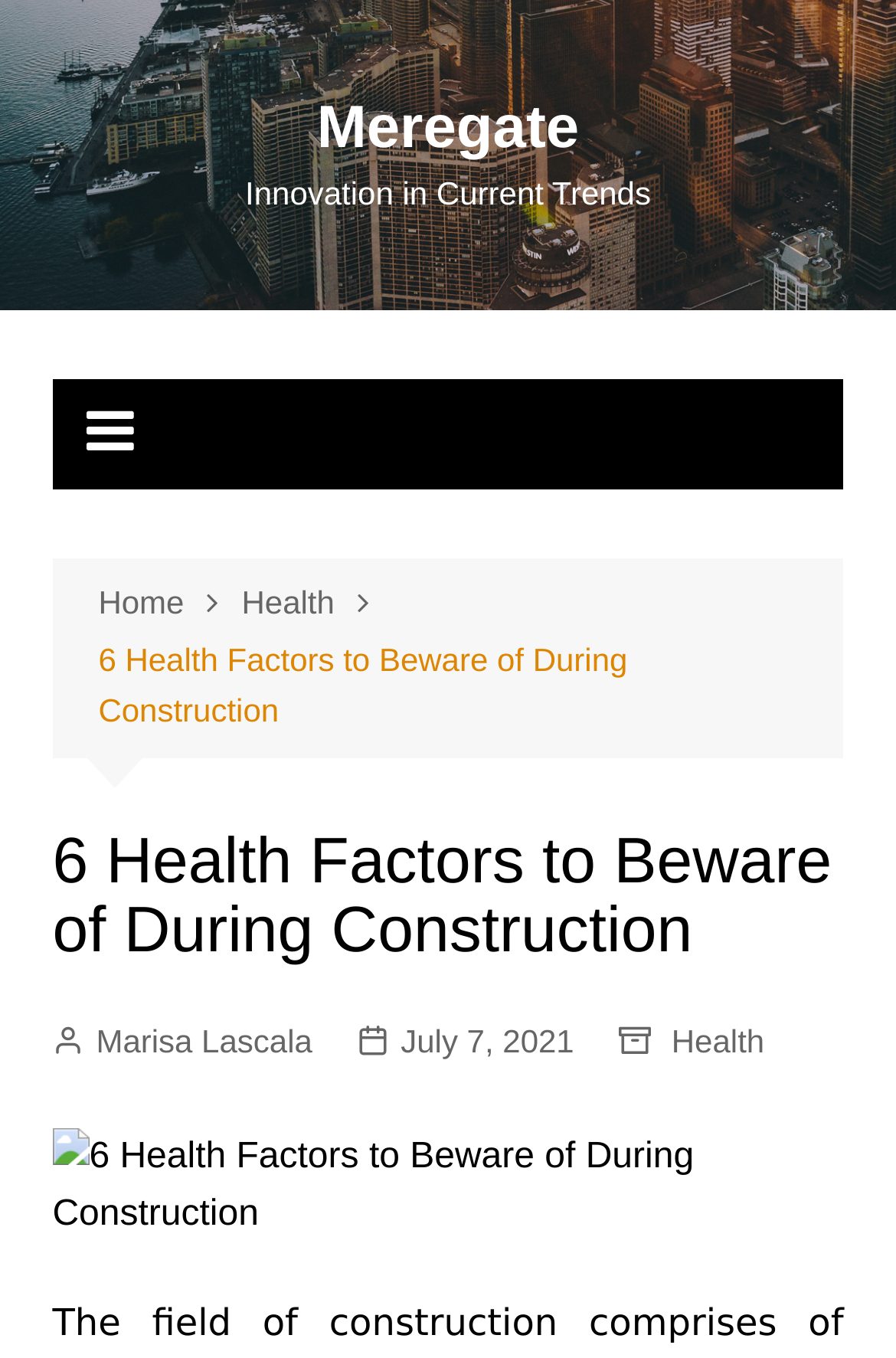Provide the bounding box coordinates for the UI element that is described as: "Marisa Lascala".

[0.058, 0.748, 0.349, 0.786]